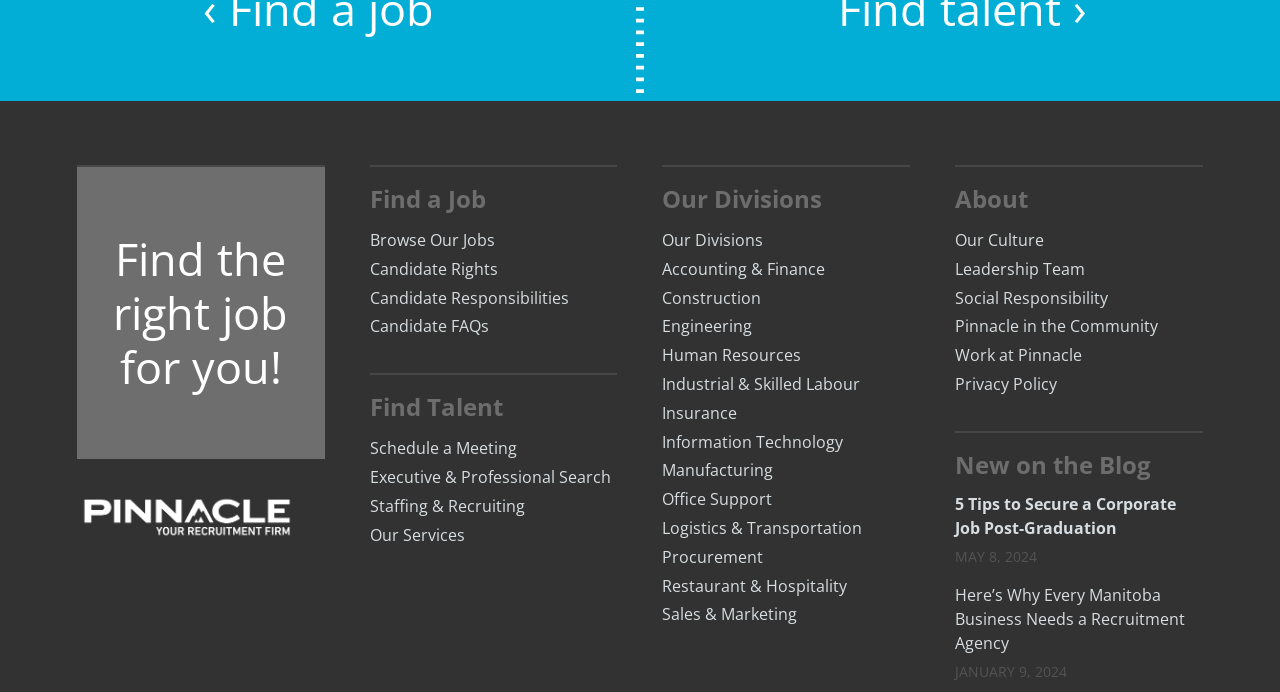Select the bounding box coordinates of the element I need to click to carry out the following instruction: "Read the blog post about 5 Tips to Secure a Corporate Job Post-Graduation".

[0.746, 0.712, 0.919, 0.779]